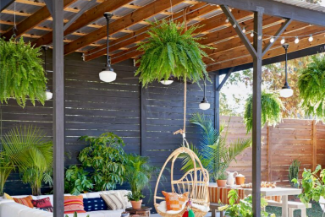Describe all the elements visible in the image meticulously.

This inviting outdoor space features a stylish pergola adorned with warm, ambient lighting. Lush green ferns hang from the beams, adding a touch of nature and vibrancy. Below, a cozy seating arrangement includes a white sofa with colorful throw pillows, offering a perfect spot for relaxation. A unique hanging chair enhances the space, creating an ideal nook for enjoying a book or drinks with friends. Complemented by an array of potted plants, this backyard oasis exemplifies a harmonious blend of comfort and elegance, making it an ideal setting for gatherings or quiet moments away from the hustle and bustle of daily life.